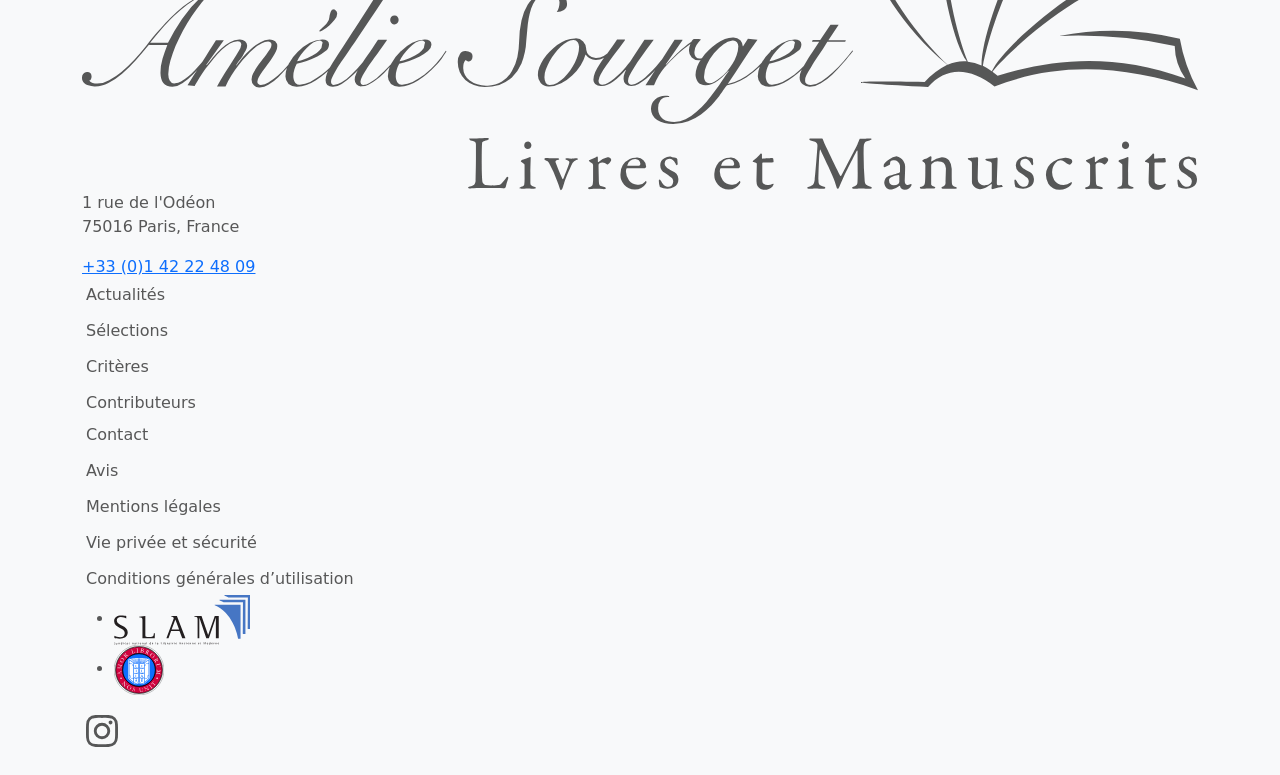Predict the bounding box of the UI element based on the description: "Vie privée et sécurité". The coordinates should be four float numbers between 0 and 1, formatted as [left, top, right, bottom].

[0.064, 0.679, 0.936, 0.721]